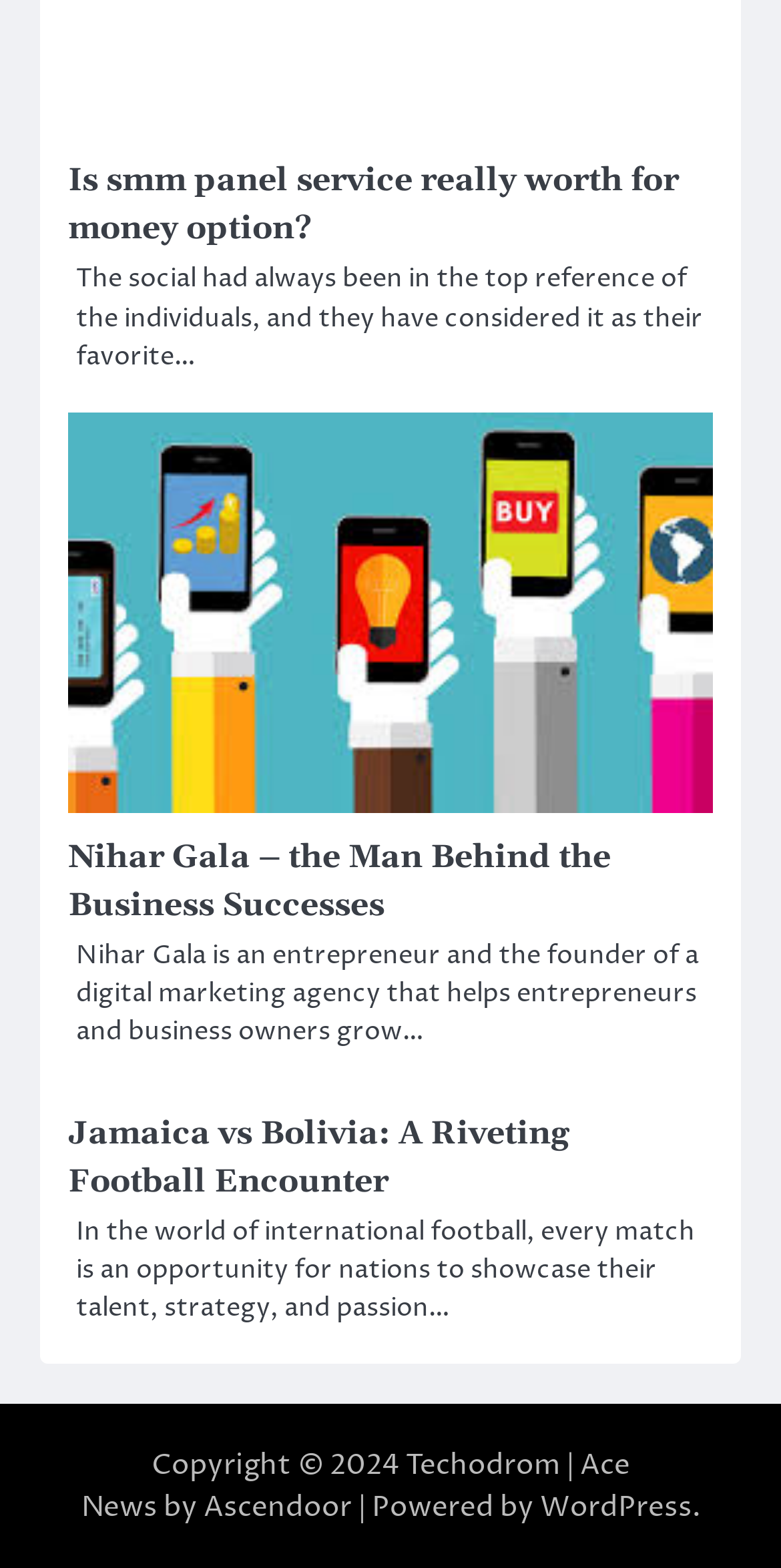Who is the founder of a digital marketing agency?
Provide a detailed and well-explained answer to the question.

The second article's heading is 'Nihar Gala – the Man Behind the Business Successes' and the static text below it mentions that Nihar Gala is an entrepreneur and the founder of a digital marketing agency.